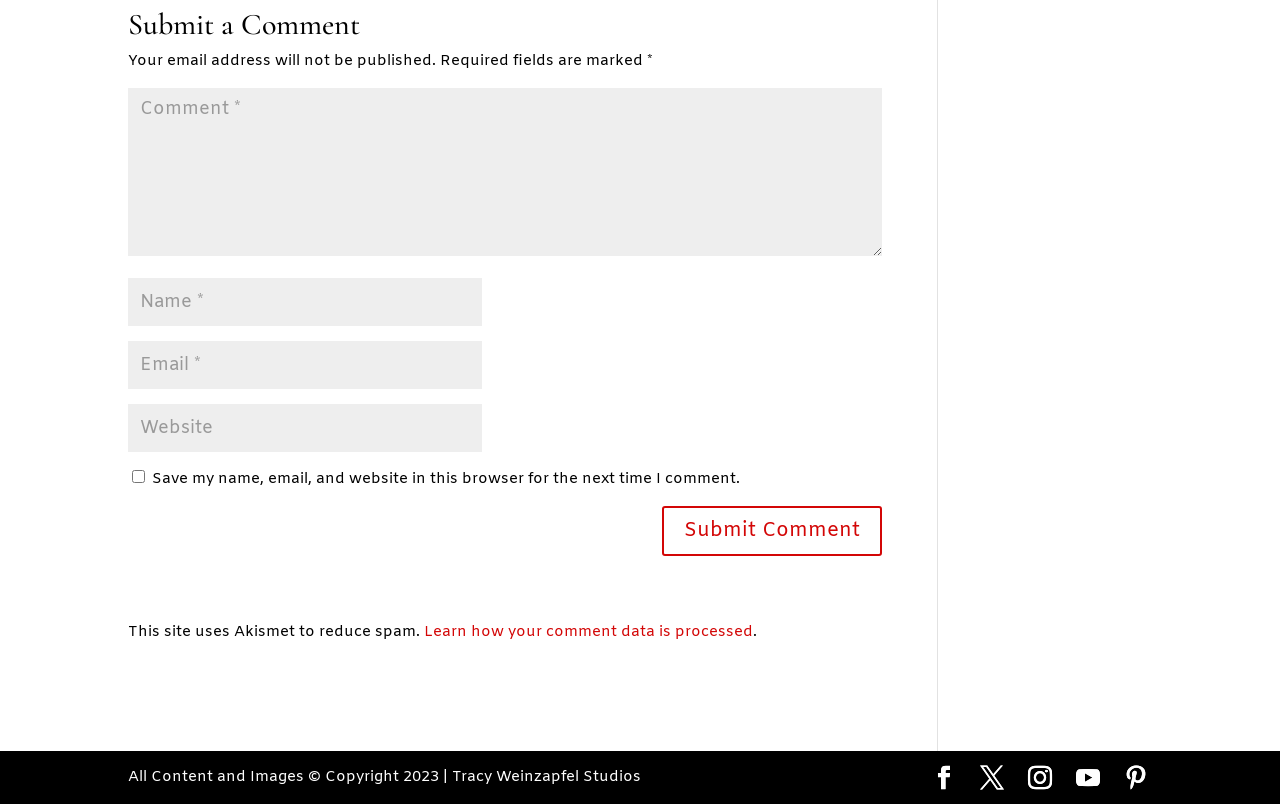Provide the bounding box coordinates of the HTML element described by the text: "Unit Converter". The coordinates should be in the format [left, top, right, bottom] with values between 0 and 1.

None